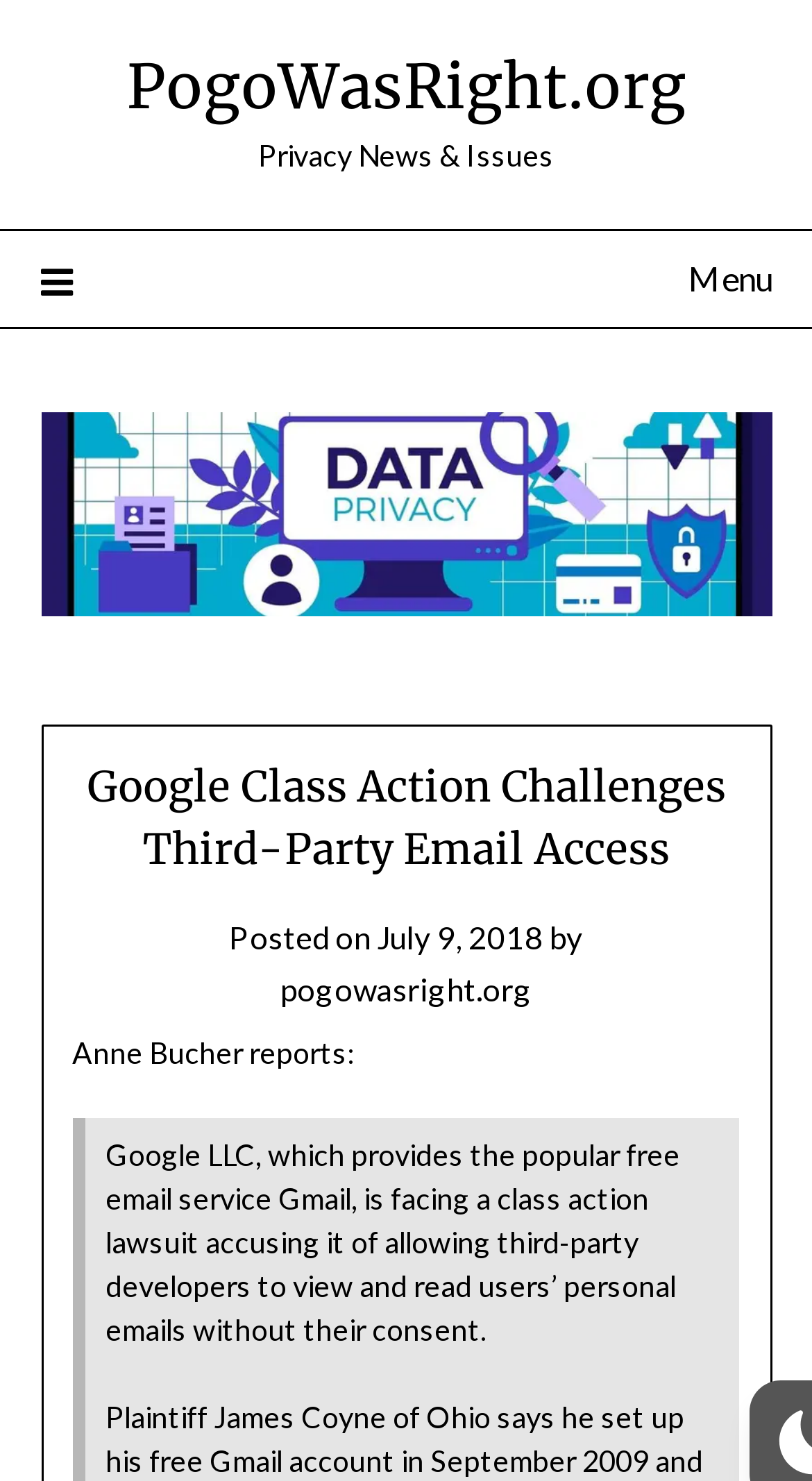What is the topic of the article?
Give a detailed explanation using the information visible in the image.

I determined the topic of the article by reading the heading of the webpage, which states 'Google Class Action Challenges Third-Party Email Access'.